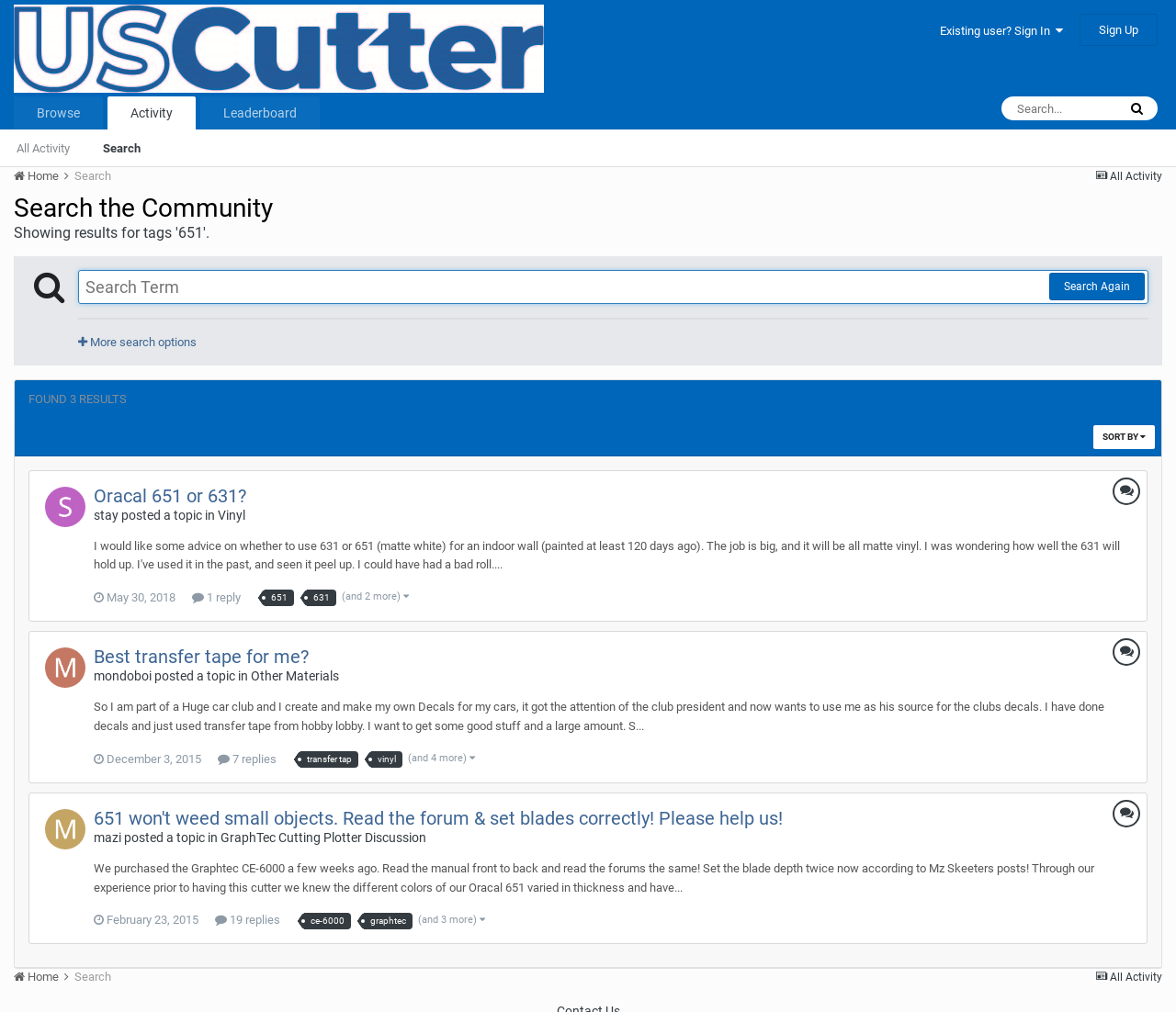Specify the bounding box coordinates of the area that needs to be clicked to achieve the following instruction: "Sign in".

None